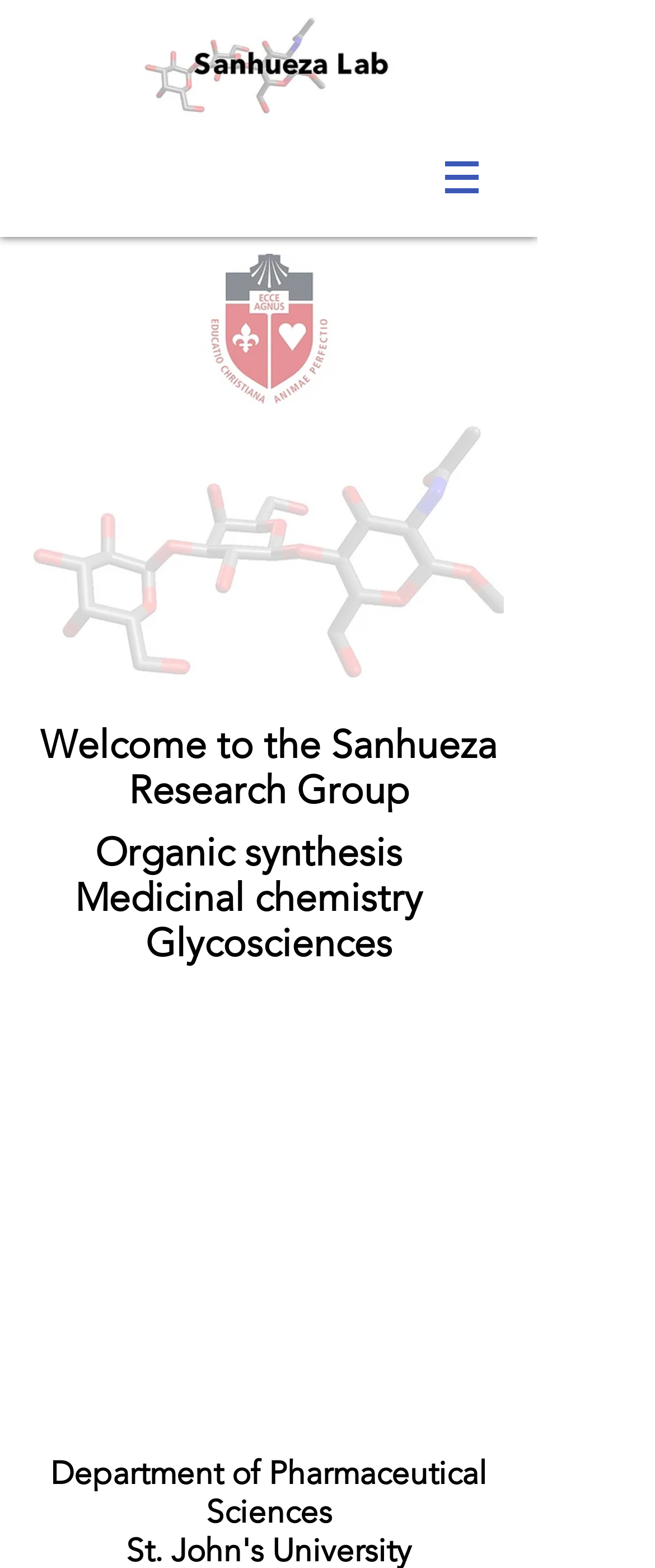What is the department associated with the research group?
Examine the image and give a concise answer in one word or a short phrase.

Department of Pharmaceutical Sciences